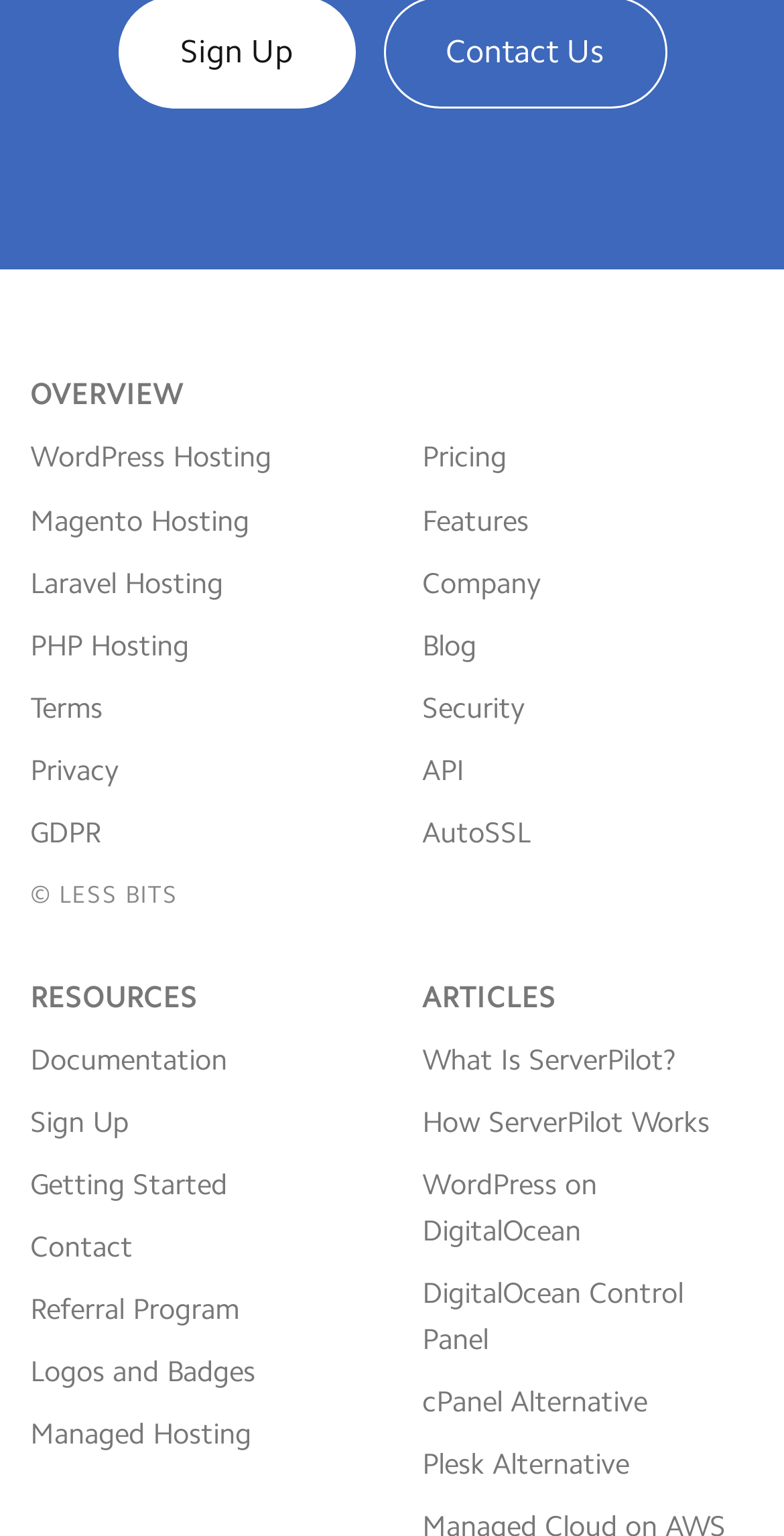What is the purpose of the 'RESOURCES' section? Using the information from the screenshot, answer with a single word or phrase.

Provide documentation and guides